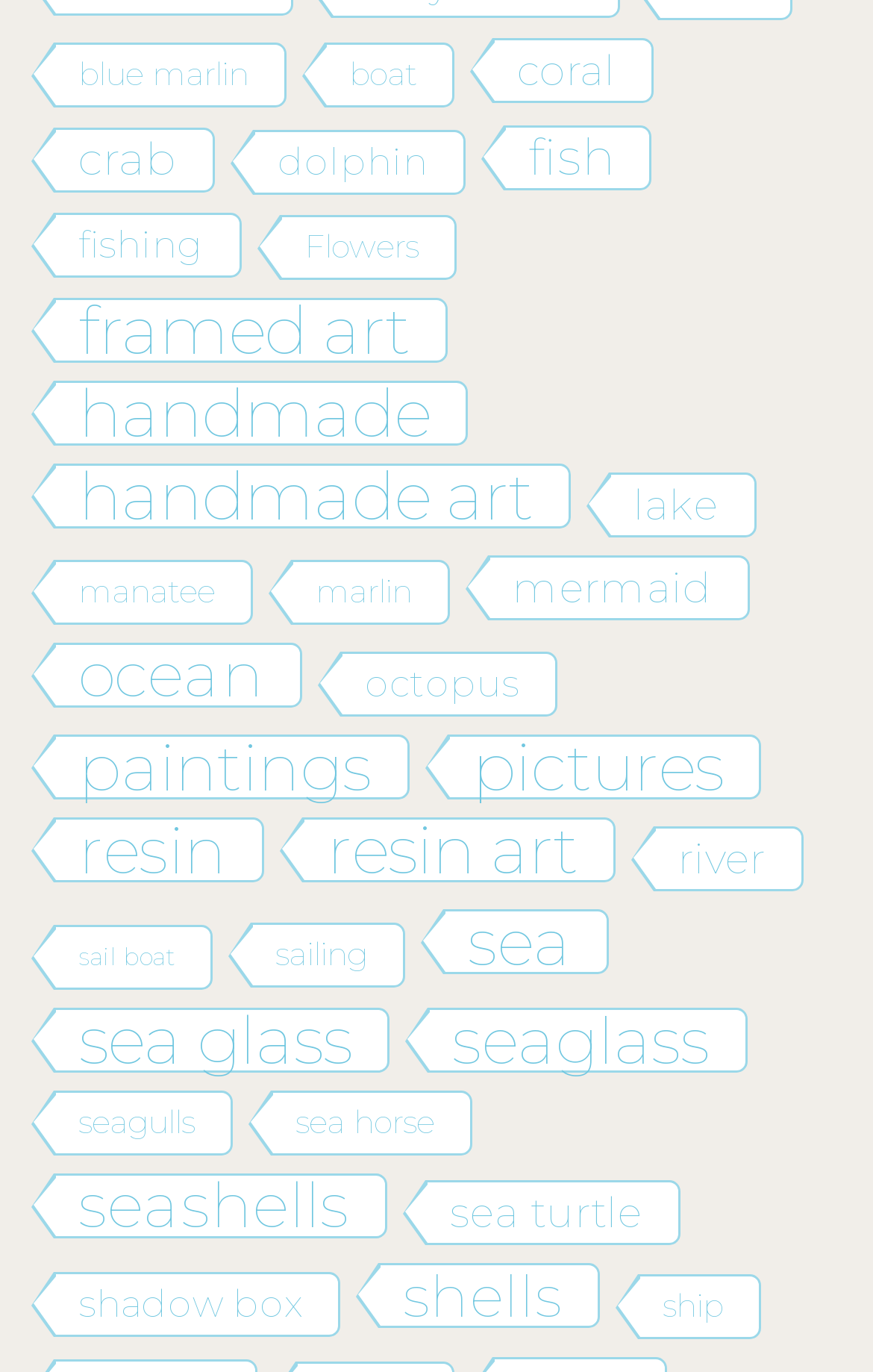Please identify the bounding box coordinates of the clickable area that will fulfill the following instruction: "view crab products". The coordinates should be in the format of four float numbers between 0 and 1, i.e., [left, top, right, bottom].

[0.062, 0.093, 0.246, 0.141]